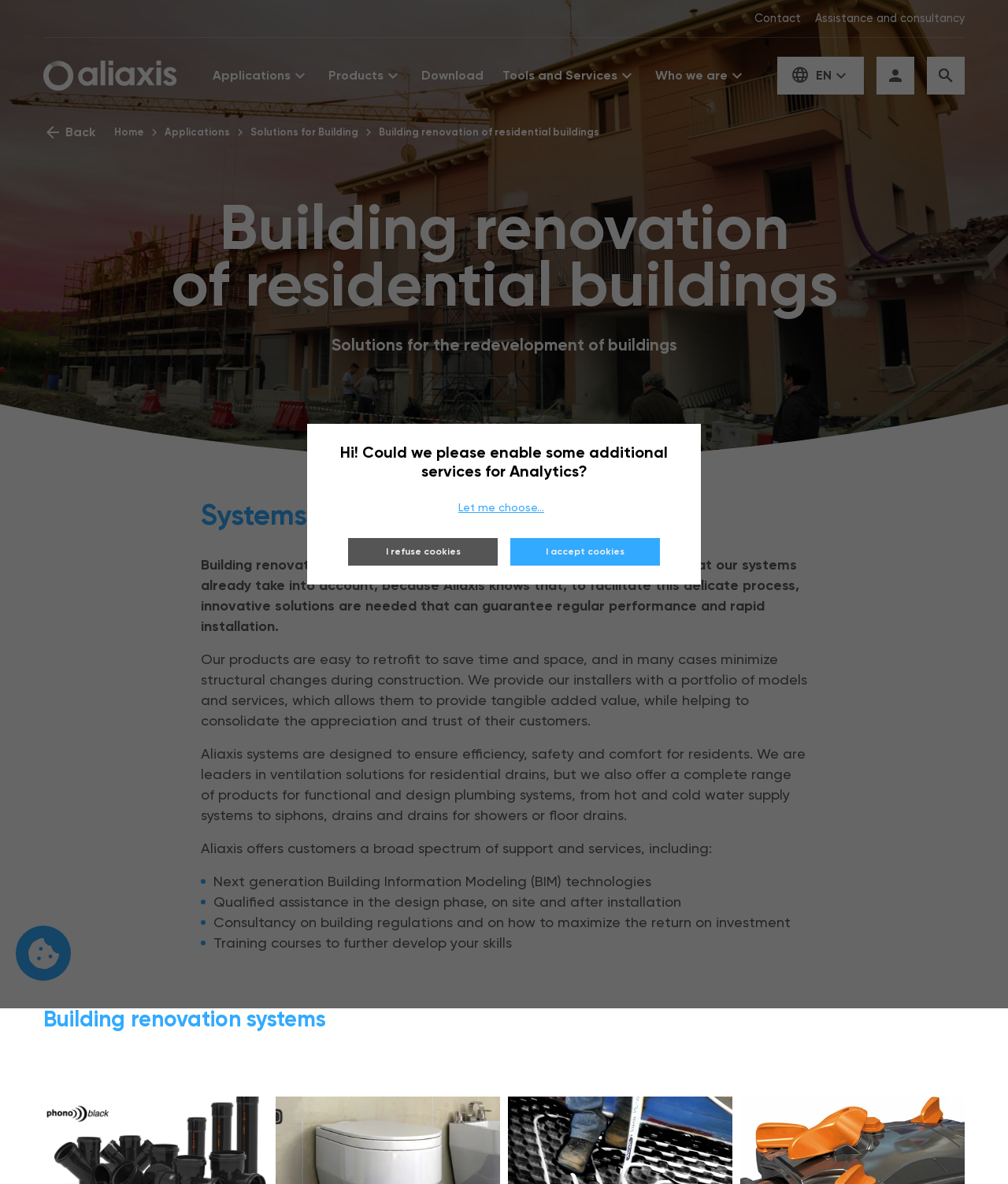Identify the bounding box coordinates of the HTML element based on this description: "close search".

[0.92, 0.048, 0.957, 0.08]